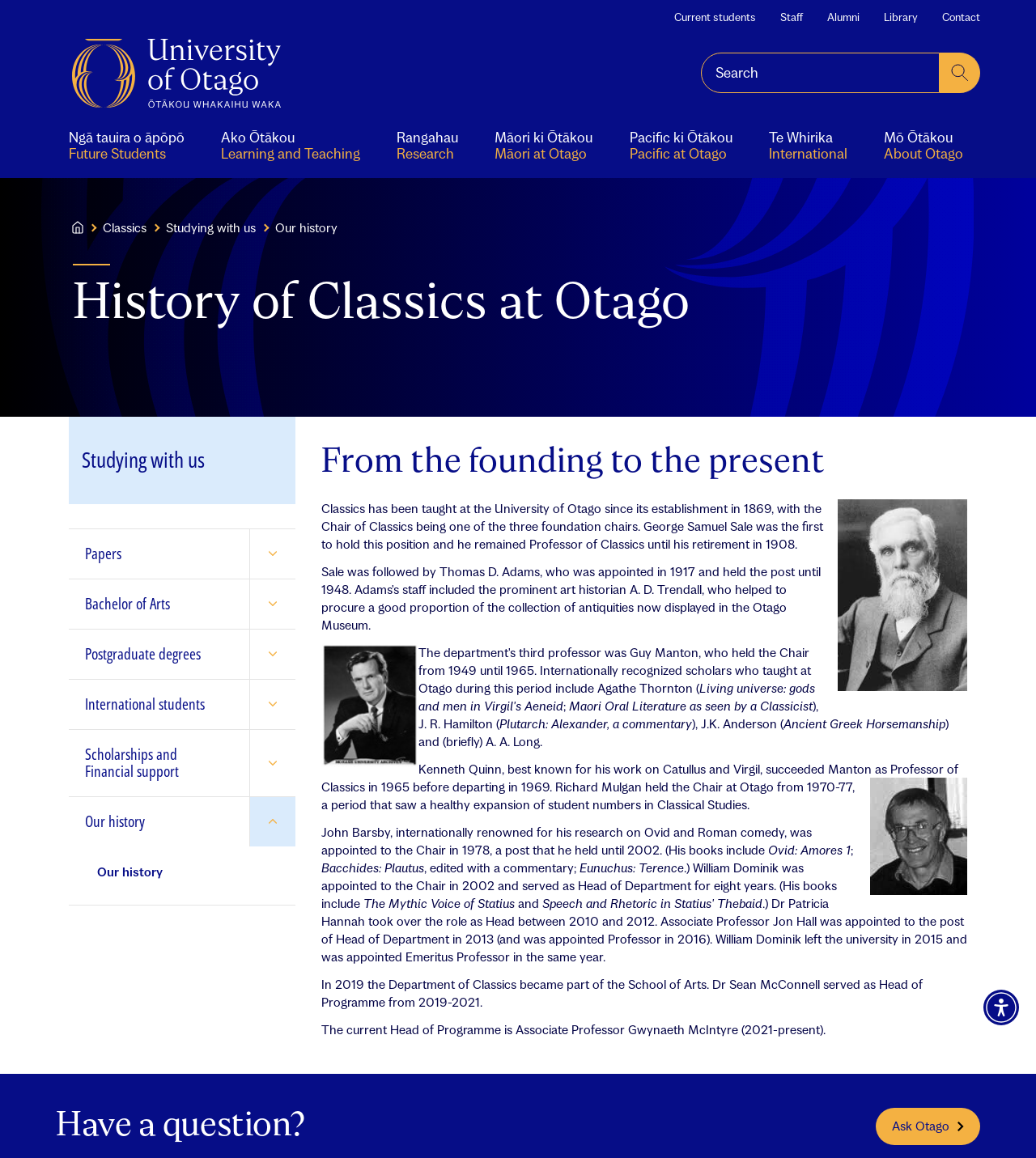Highlight the bounding box coordinates of the element that should be clicked to carry out the following instruction: "Click the 'Accessibility Menu' button". The coordinates must be given as four float numbers ranging from 0 to 1, i.e., [left, top, right, bottom].

[0.949, 0.855, 0.984, 0.885]